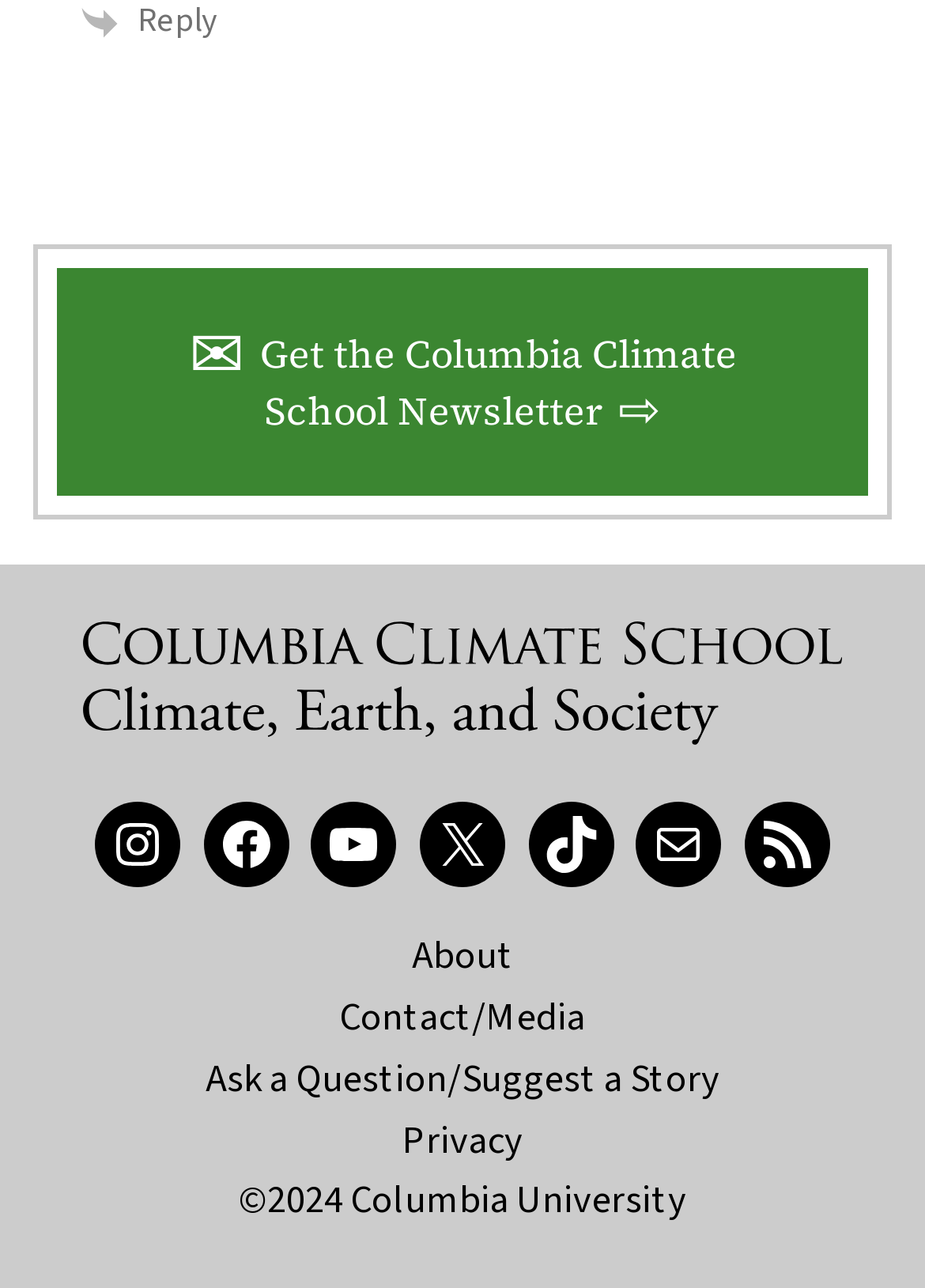Highlight the bounding box coordinates of the element that should be clicked to carry out the following instruction: "Subscribe to the newsletter". The coordinates must be given as four float numbers ranging from 0 to 1, i.e., [left, top, right, bottom].

[0.204, 0.255, 0.796, 0.34]